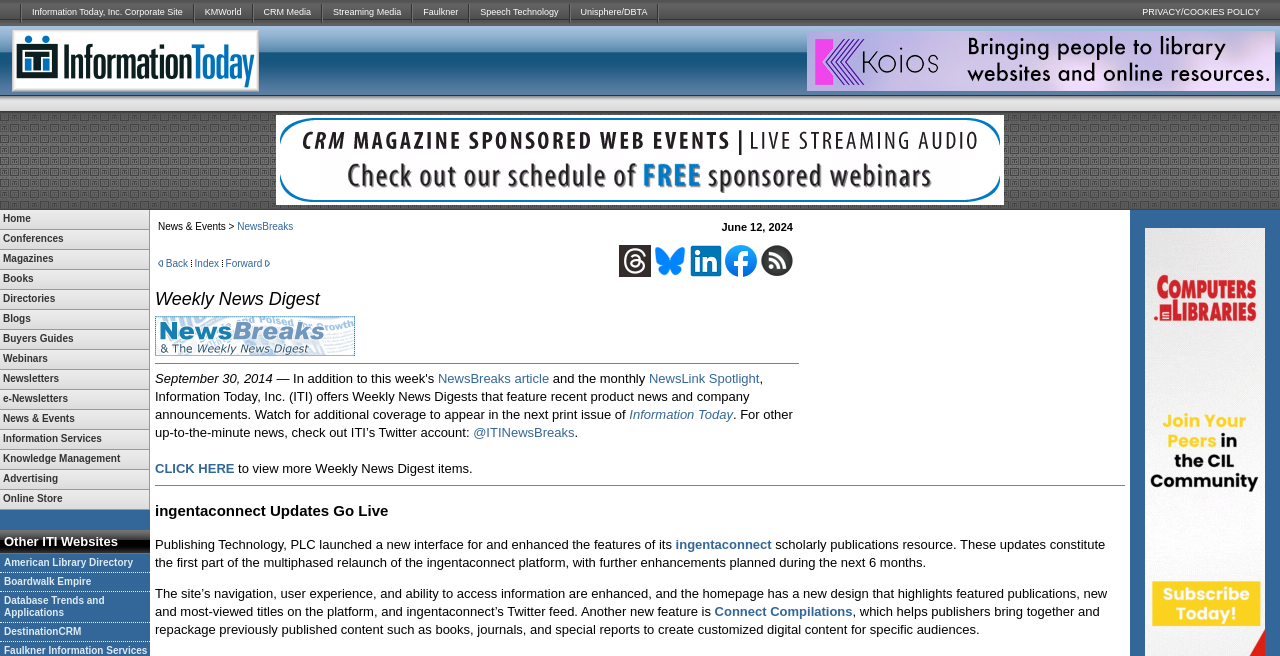Provide the bounding box coordinates for the area that should be clicked to complete the instruction: "Browse Magazines".

[0.0, 0.381, 0.116, 0.41]